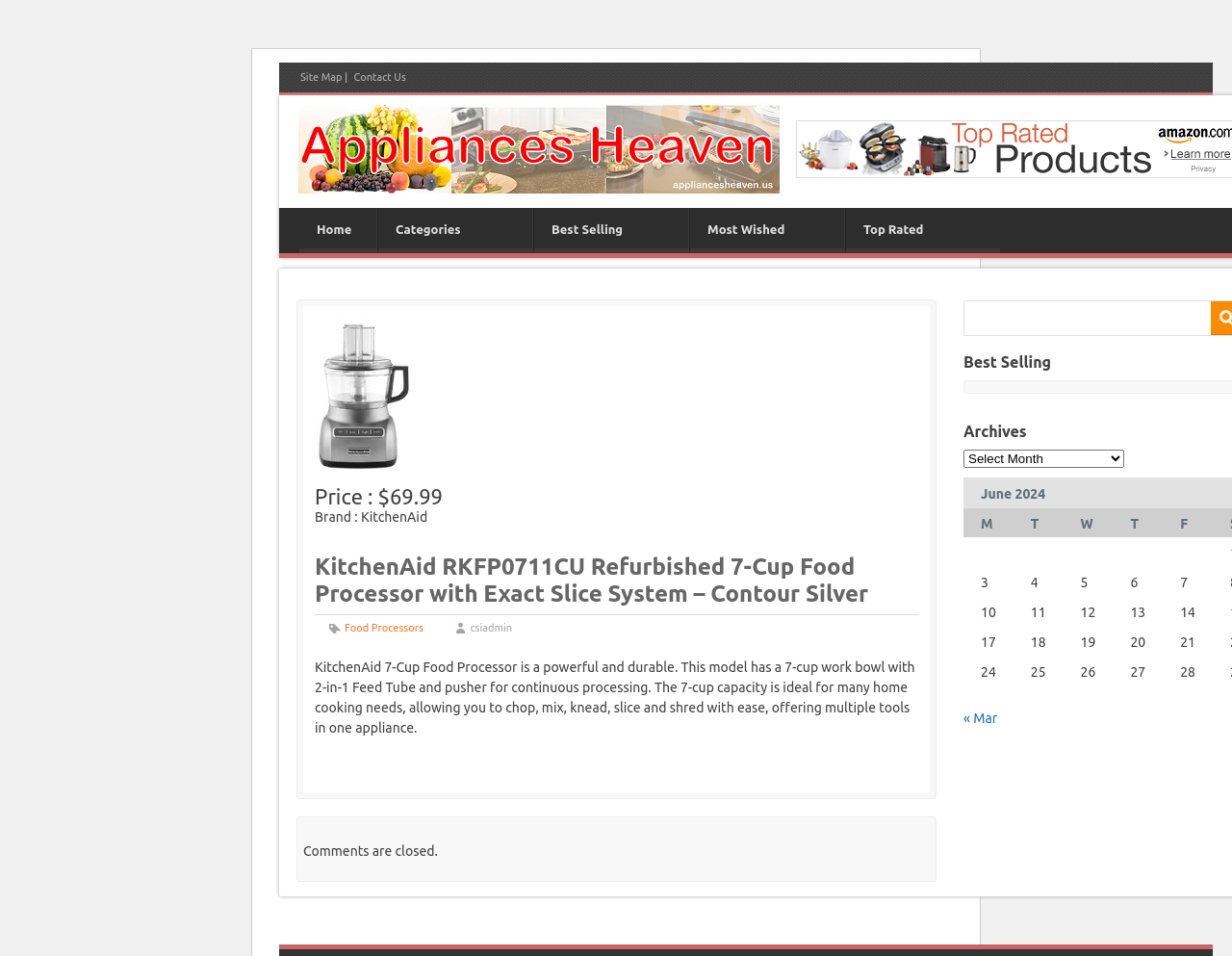Determine the bounding box coordinates for the area you should click to complete the following instruction: "Click on the 'Site Map' link".

[0.244, 0.075, 0.278, 0.087]